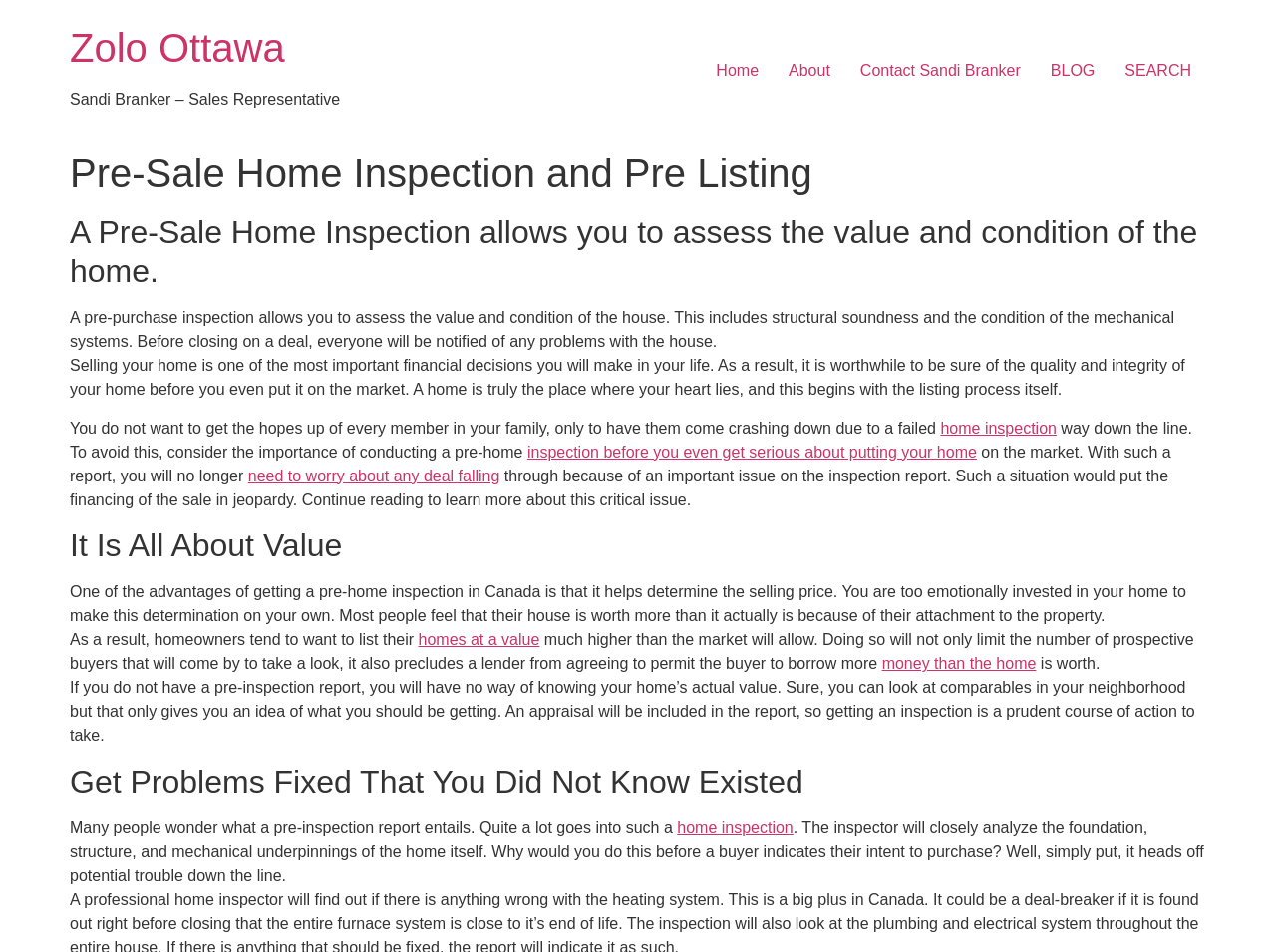From the webpage screenshot, identify the region described by Contact Sandi Branker. Provide the bounding box coordinates as (top-left x, top-left y, bottom-right x, bottom-right y), with each value being a floating point number between 0 and 1.

[0.662, 0.054, 0.812, 0.095]